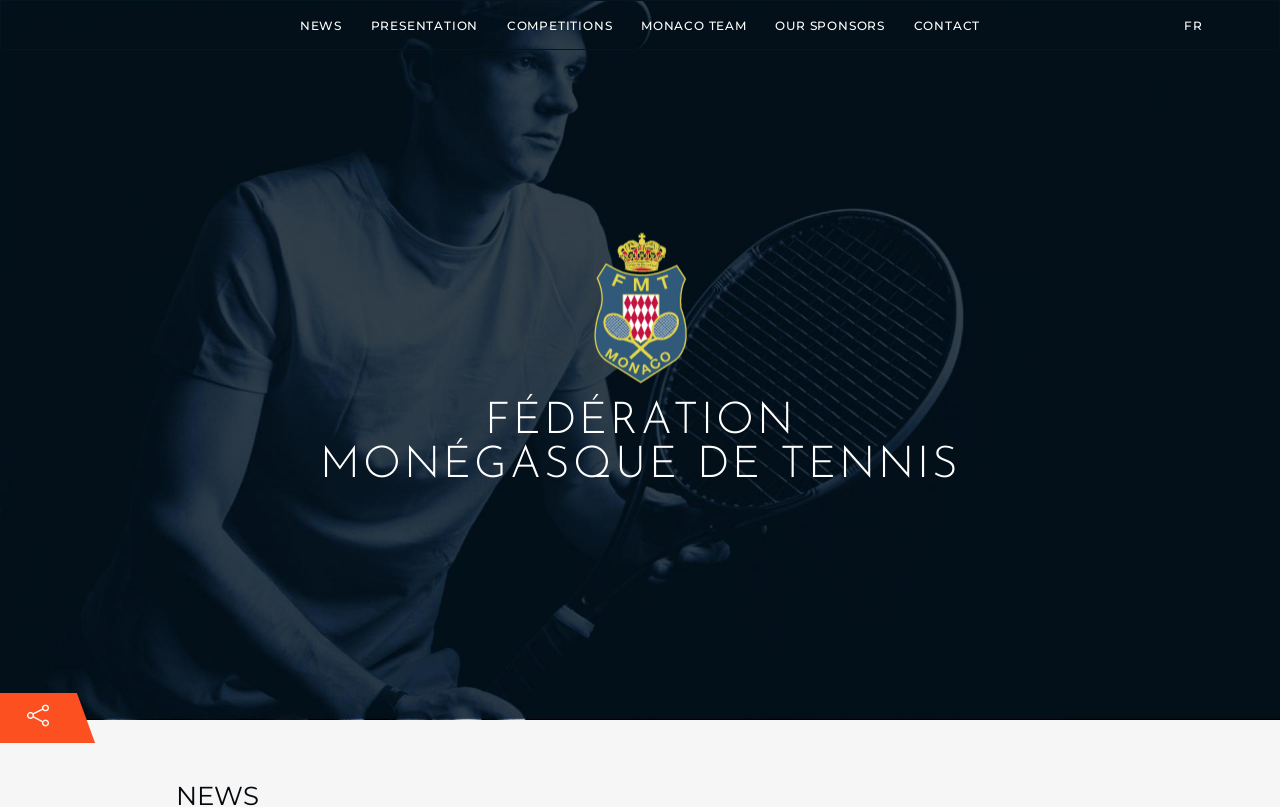Specify the bounding box coordinates of the area that needs to be clicked to achieve the following instruction: "view COMPETITIONS".

[0.386, 0.001, 0.488, 0.063]